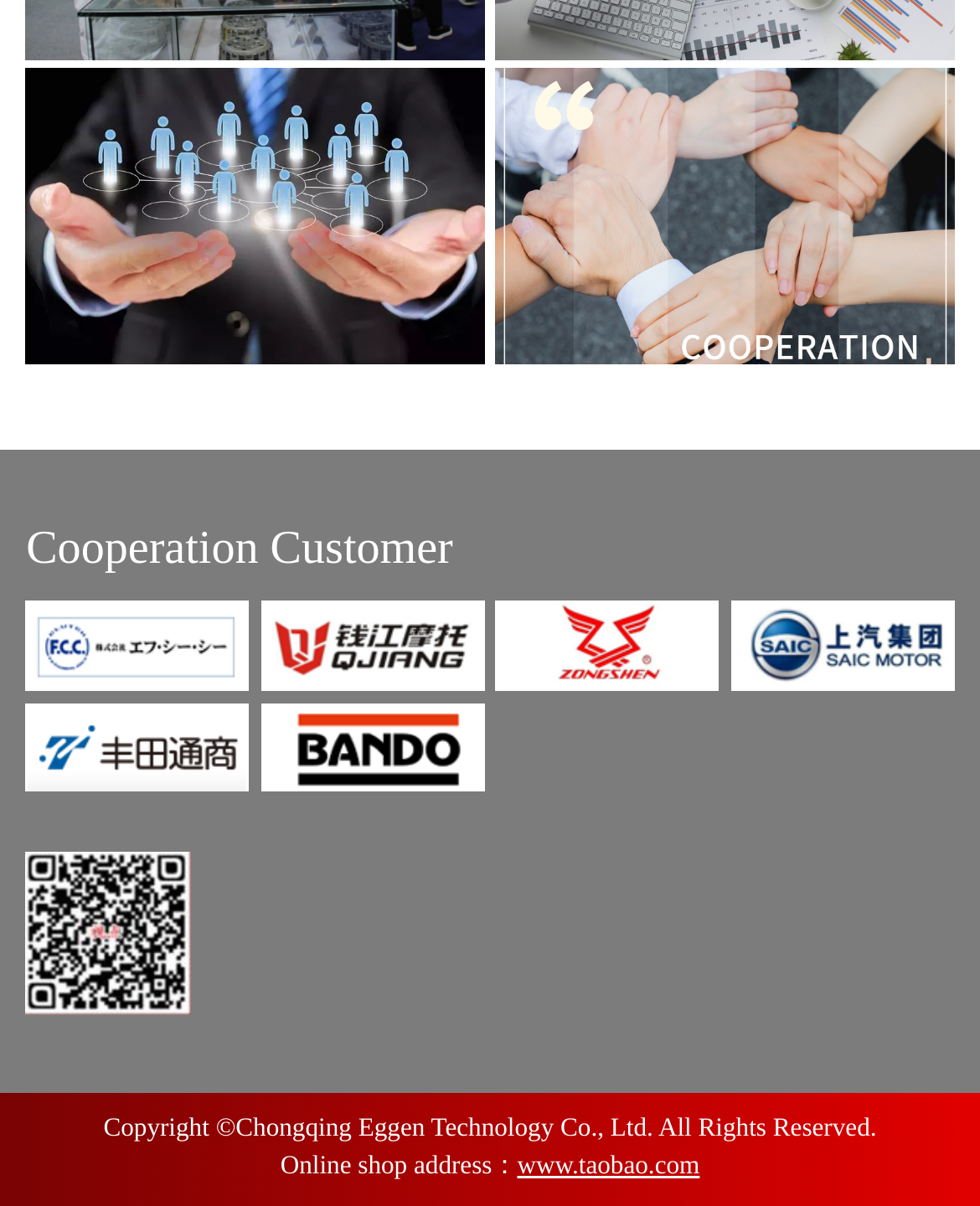What is the last item in the cooperation customer section?
We need a detailed and meticulous answer to the question.

I looked at the cooperation customer section and found that the last item is a link with the text '丰田' and an accompanying image.